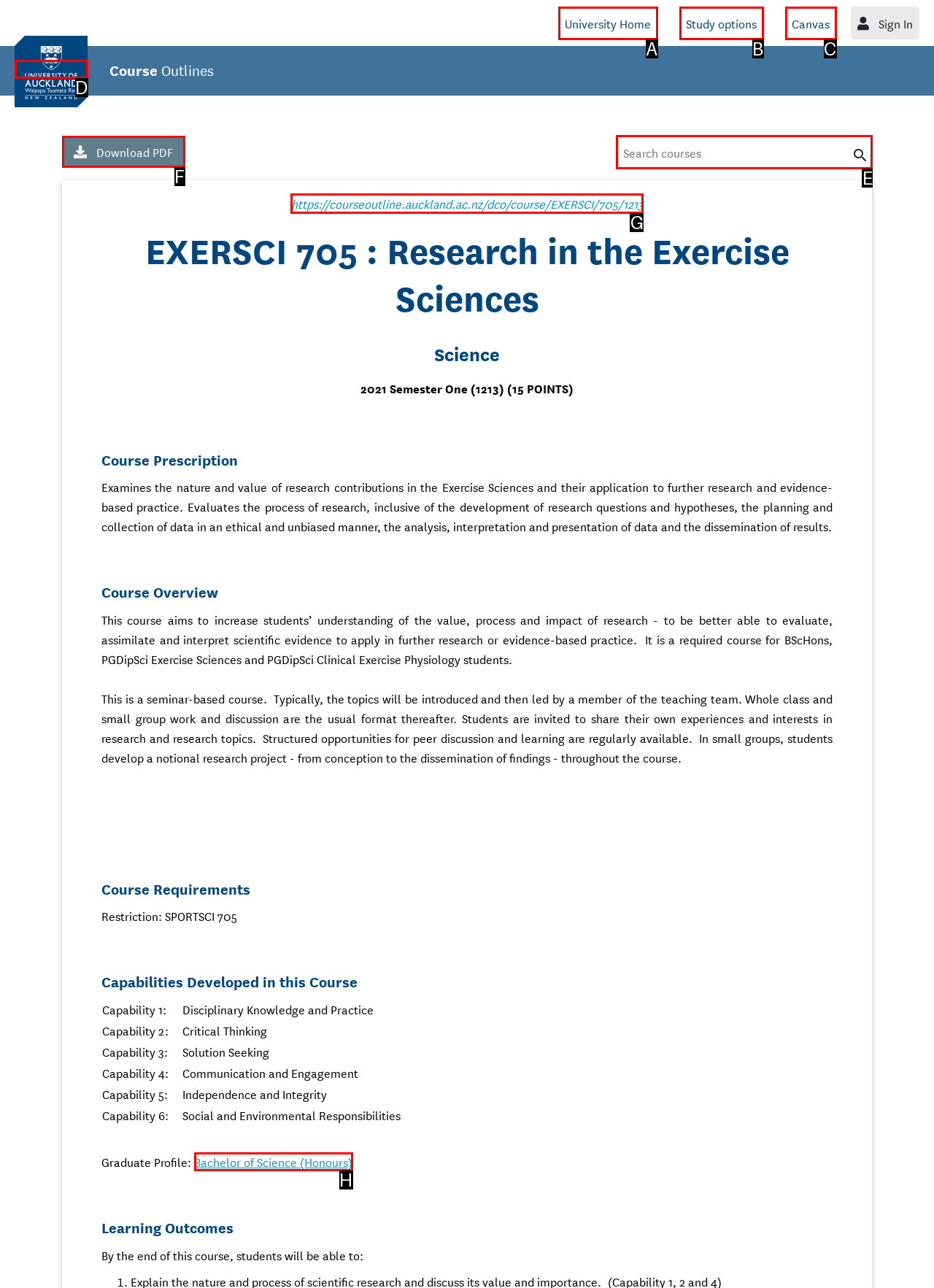Tell me which one HTML element I should click to complete the following task: Search courses Answer with the option's letter from the given choices directly.

E